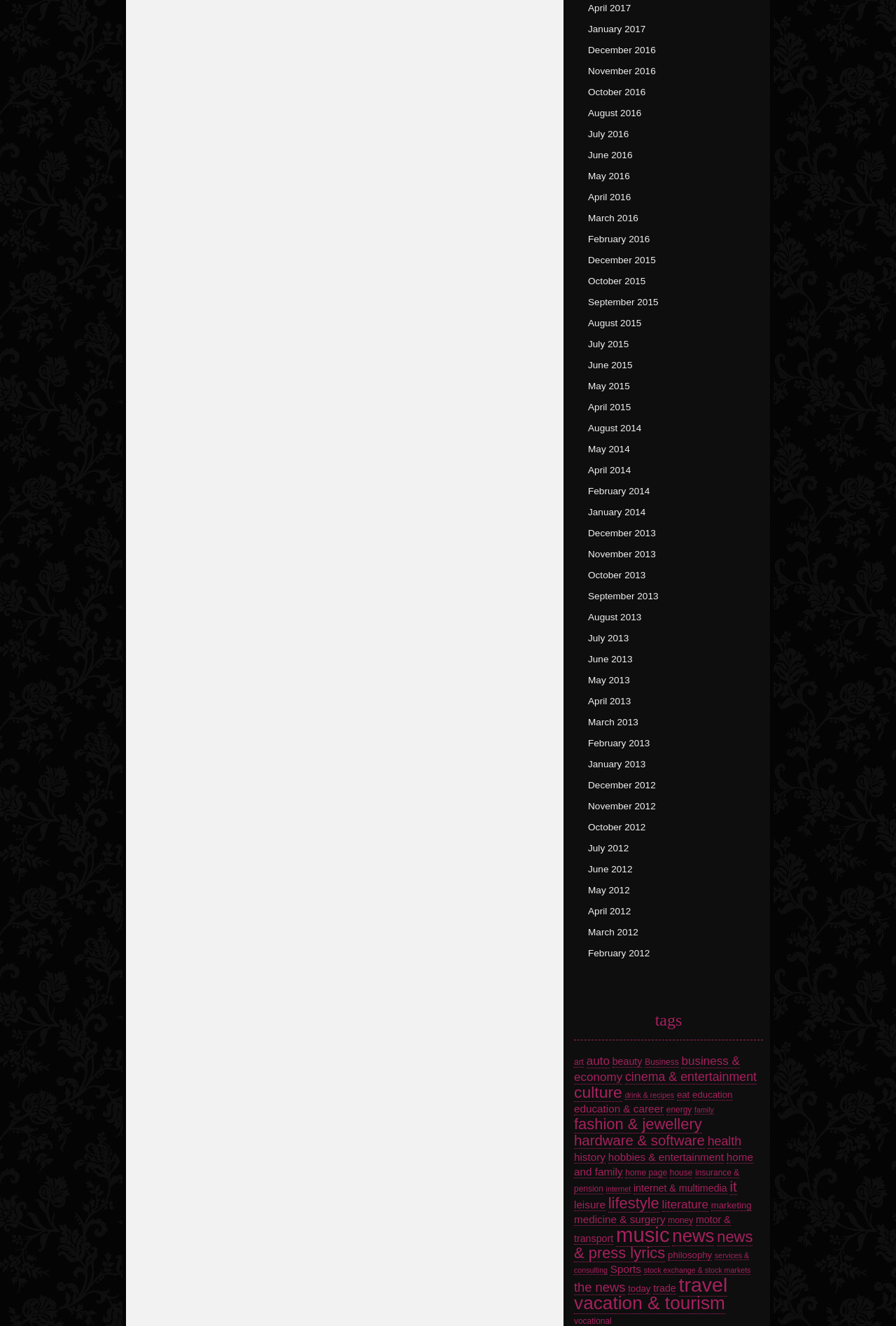Specify the bounding box coordinates of the region I need to click to perform the following instruction: "click on April 2017". The coordinates must be four float numbers in the range of 0 to 1, i.e., [left, top, right, bottom].

[0.656, 0.002, 0.704, 0.01]